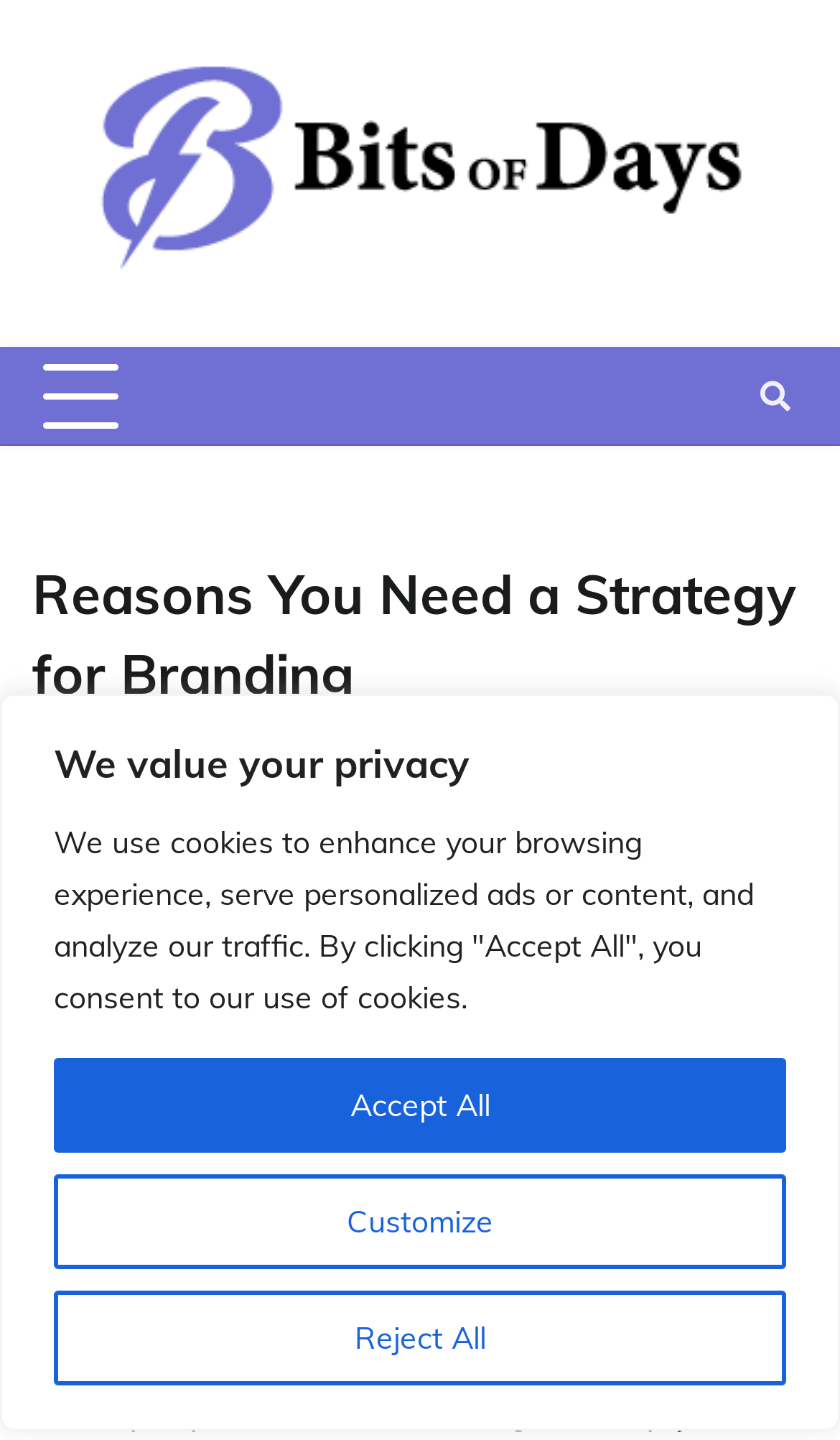Please identify the coordinates of the bounding box for the clickable region that will accomplish this instruction: "go to primary menu".

[0.051, 0.248, 0.141, 0.301]